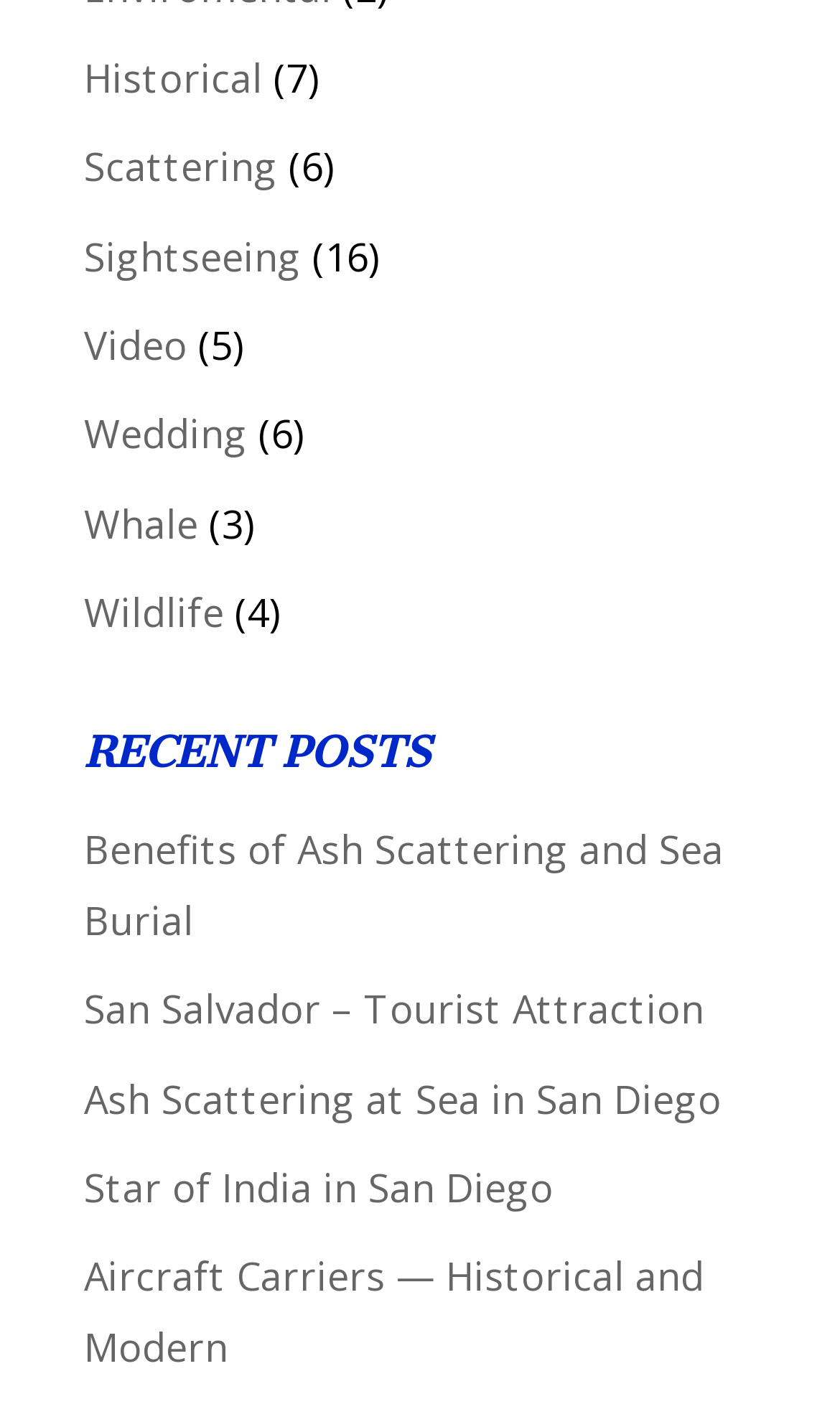Find the bounding box coordinates for the area that must be clicked to perform this action: "click Scattering link".

[0.1, 0.099, 0.331, 0.136]